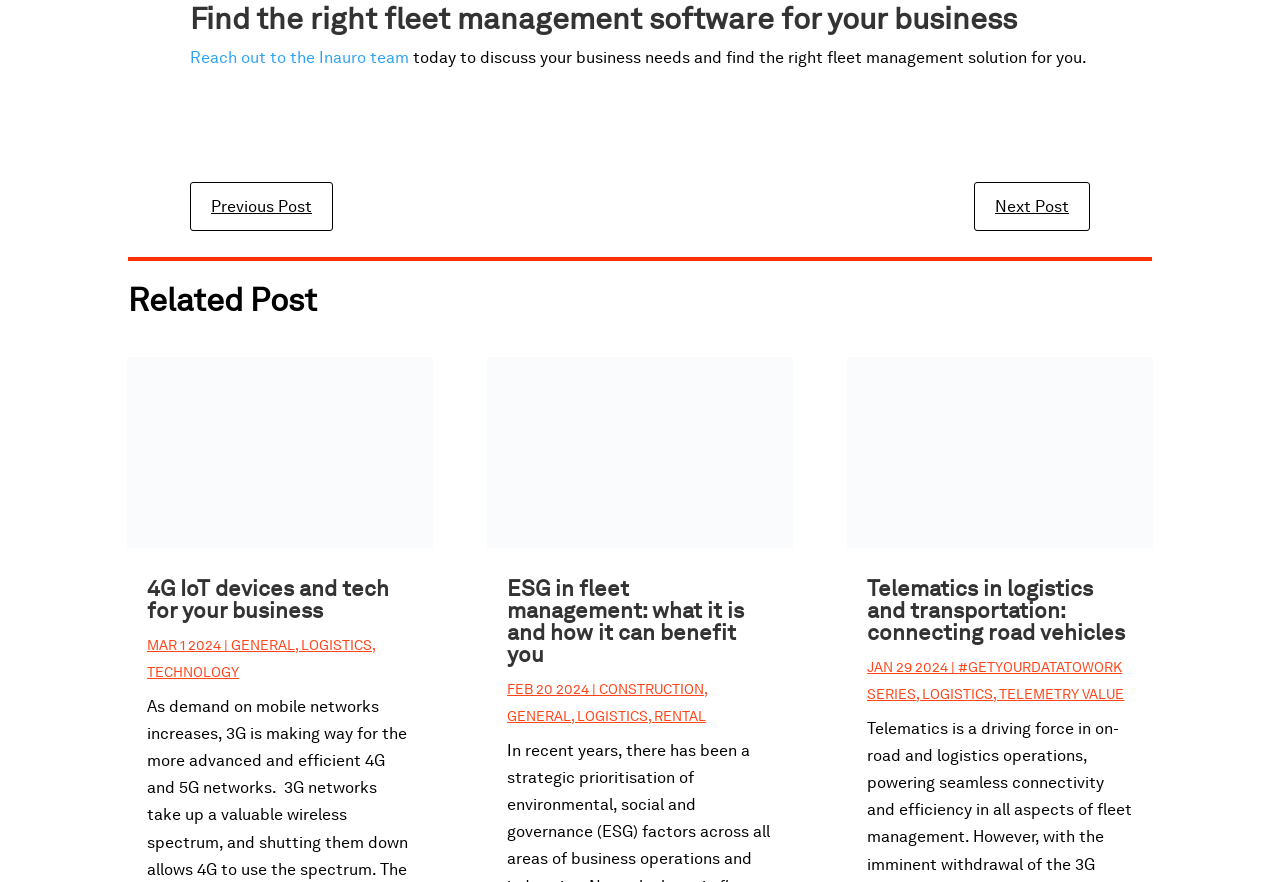Locate the bounding box coordinates of the element to click to perform the following action: 'Go to 'Previous Post''. The coordinates should be given as four float values between 0 and 1, in the form of [left, top, right, bottom].

[0.148, 0.207, 0.26, 0.262]